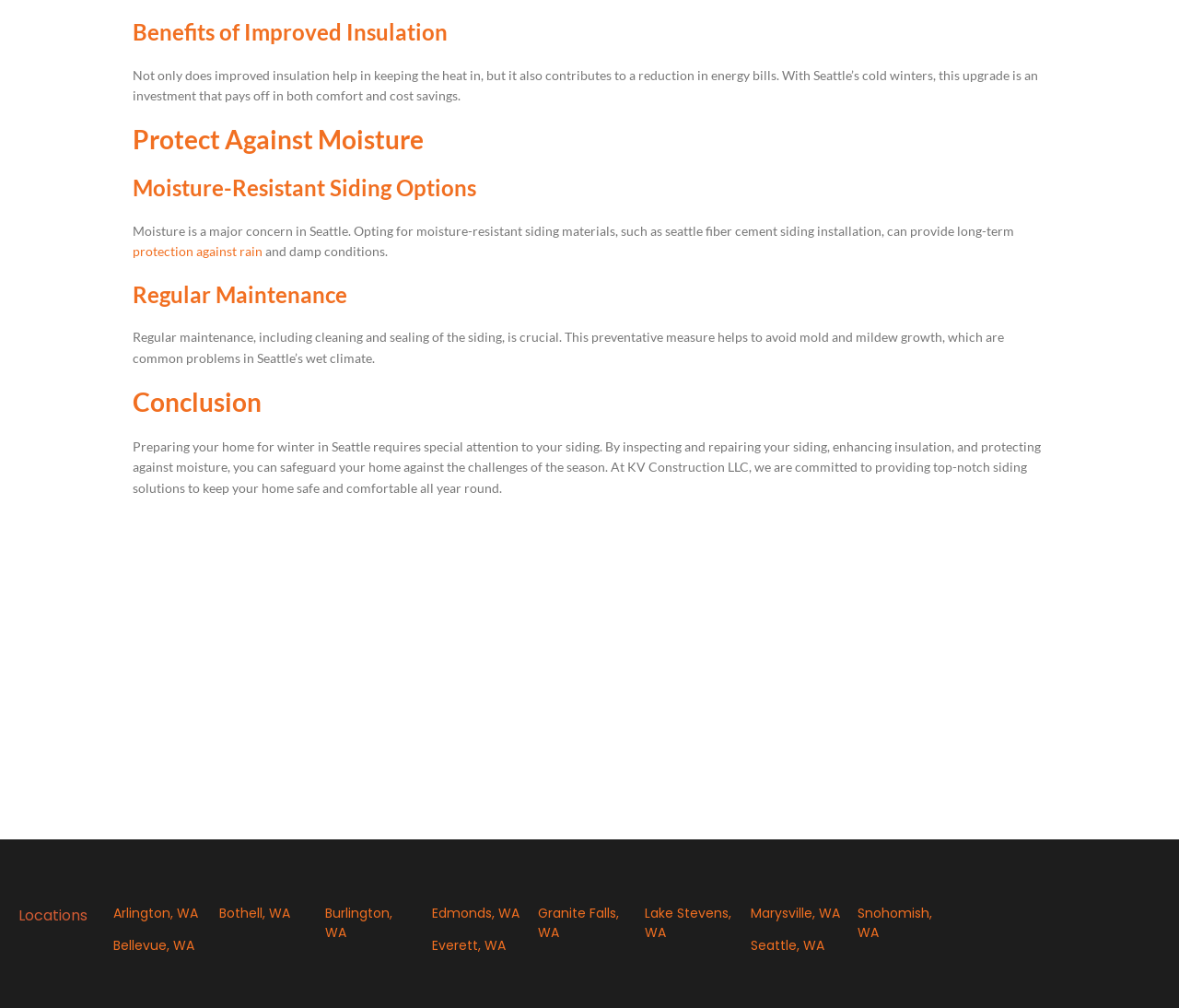Answer this question using a single word or a brief phrase:
What is the concern in Seattle regarding siding?

Moisture